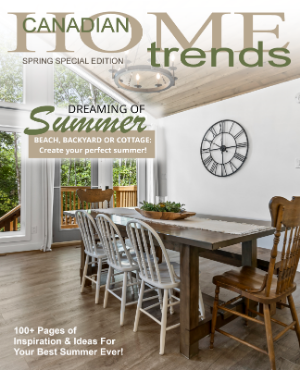From the image, can you give a detailed response to the question below:
Is the wooden table in the image small?

The caption describes the wooden table as 'large', which suggests that it is not small in size.